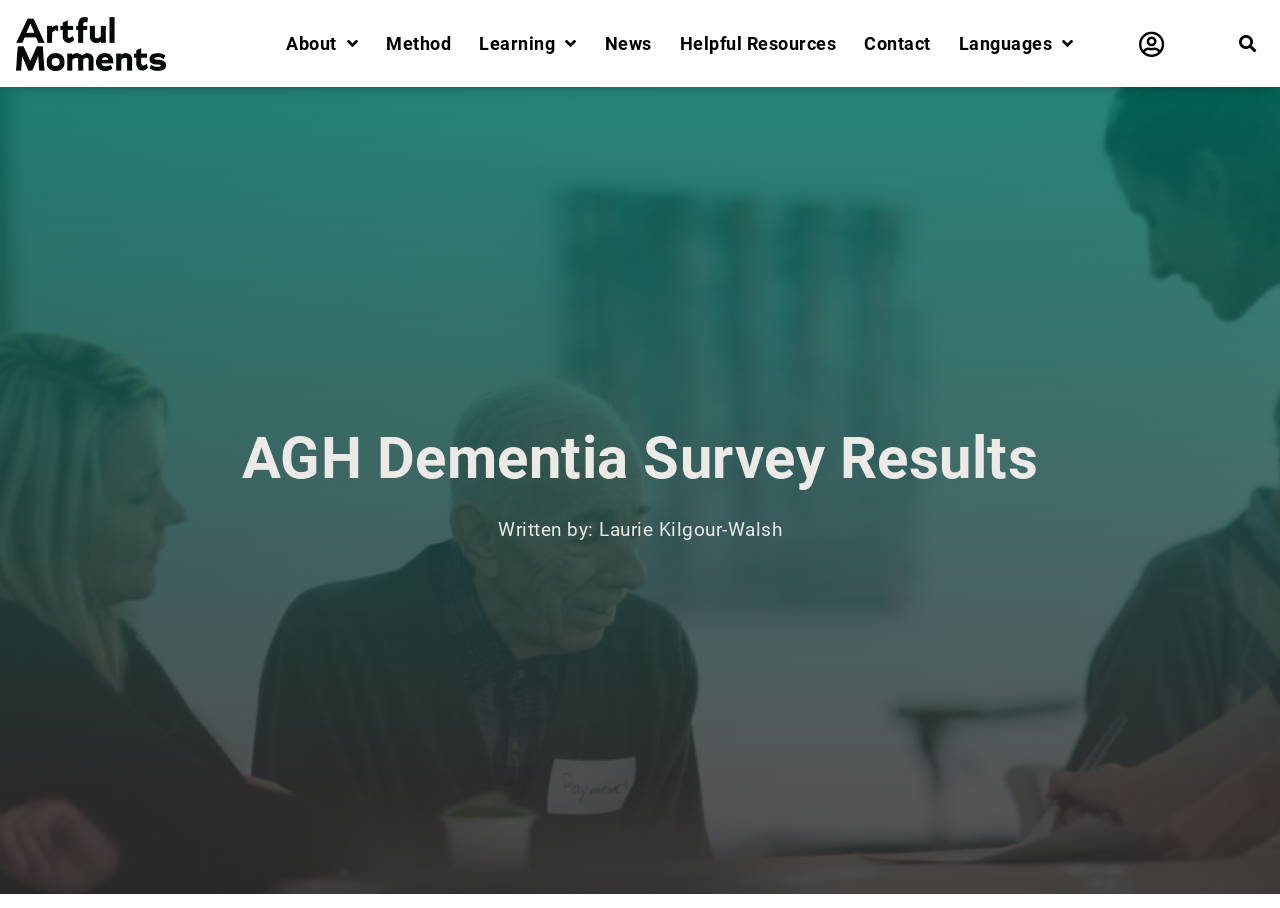Please reply with a single word or brief phrase to the question: 
What is the purpose of the button 'Menu Toggle'?

To toggle the menu